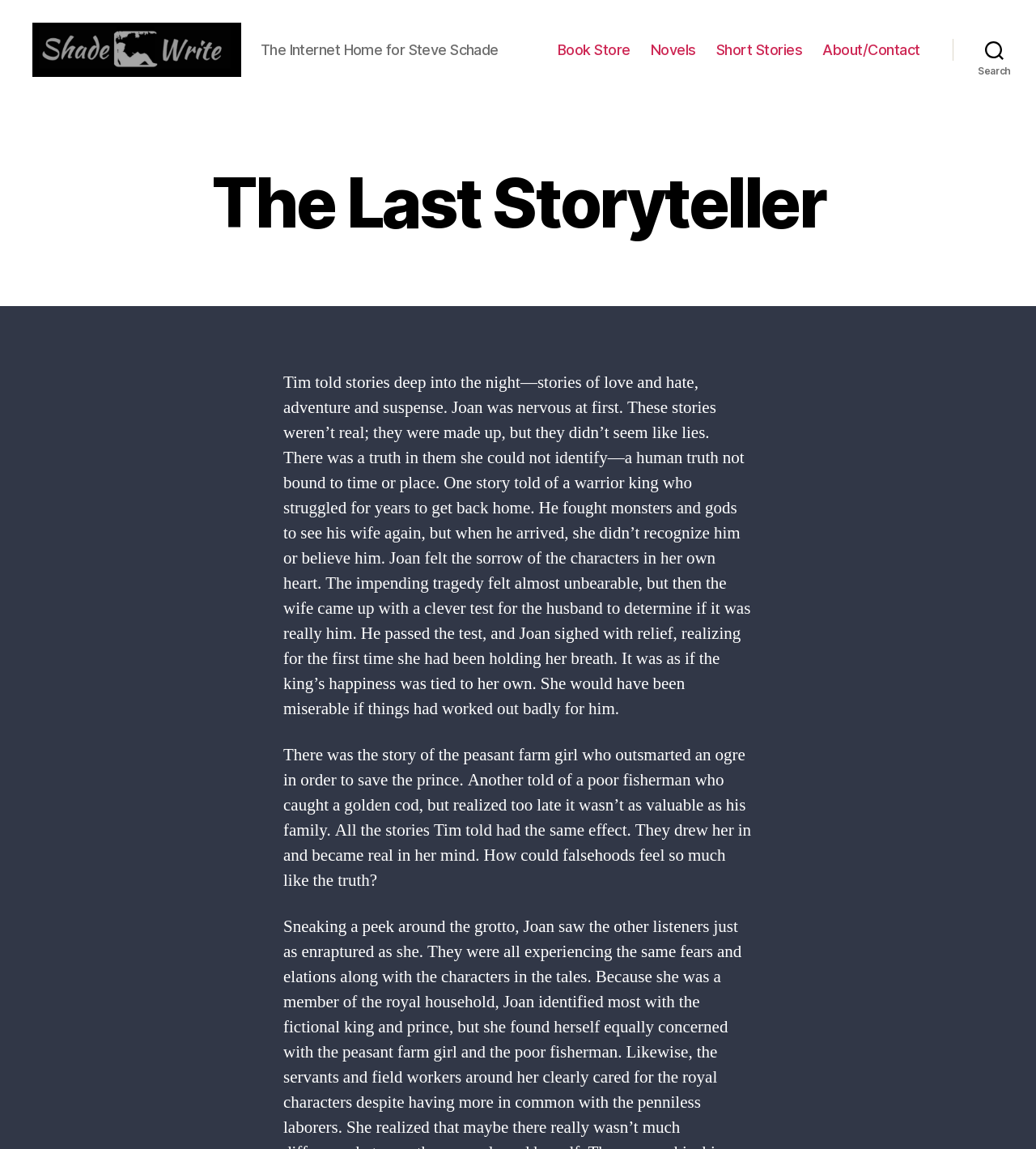Please determine the bounding box coordinates, formatted as (top-left x, top-left y, bottom-right x, bottom-right y), with all values as floating point numbers between 0 and 1. Identify the bounding box of the region described as: Search

[0.92, 0.047, 1.0, 0.078]